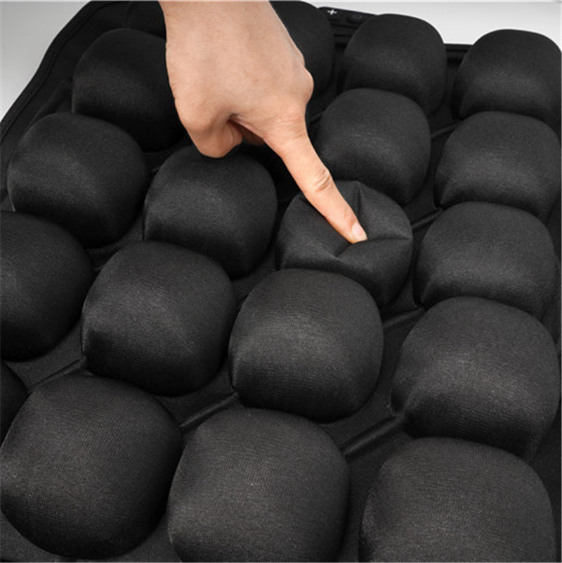Describe every important feature and element in the image comprehensively.

The image showcases a hand pressing down on a segment of a 3D intelligent pneumatic air cell cushion, which is designed to provide comfort through its individual air-filled cells. These cells are covered in a sleek black fabric, and the finger is pushing into one of the rounded air pockets, demonstrating the cushion's adjustable firmness. This product is lightweight and portable, perfect for enhancing seating comfort in various environments like offices, vehicles, or during travel. It includes features for easy inflation and deflation, alongside a program that automatically stops after thirty minutes, making it user-friendly and convenient for on-the-go comfort upgrades.